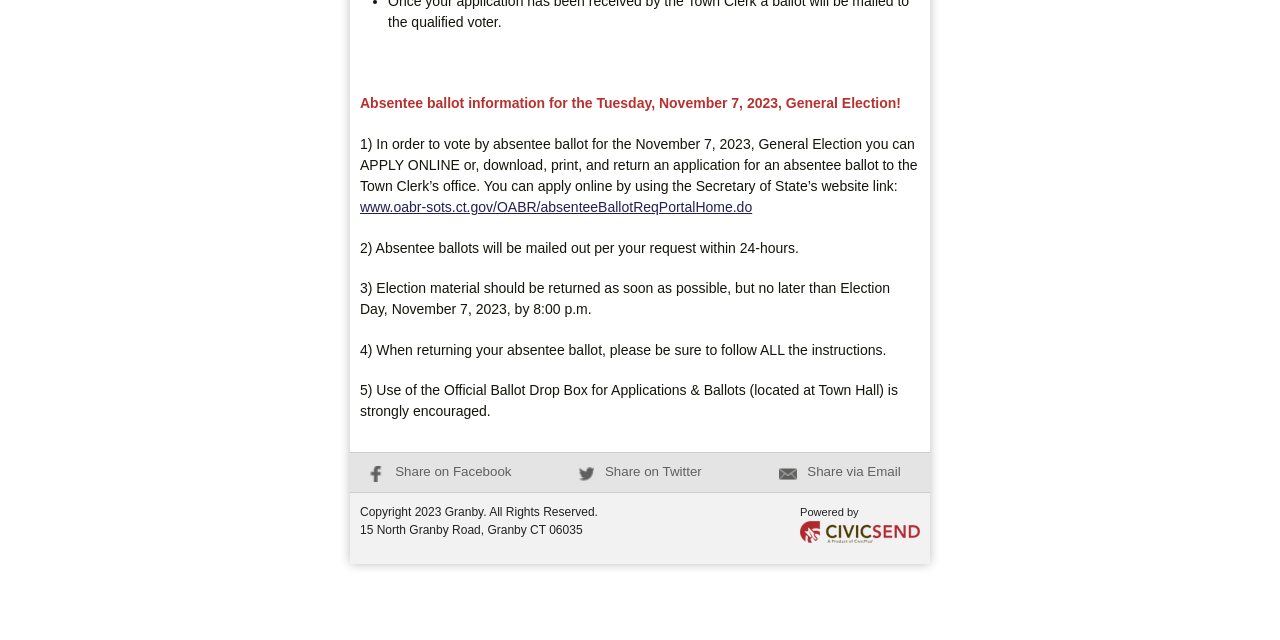Find and provide the bounding box coordinates for the UI element described here: "Share on Facebook". The coordinates should be given as four float numbers between 0 and 1: [left, top, right, bottom].

[0.288, 0.725, 0.4, 0.748]